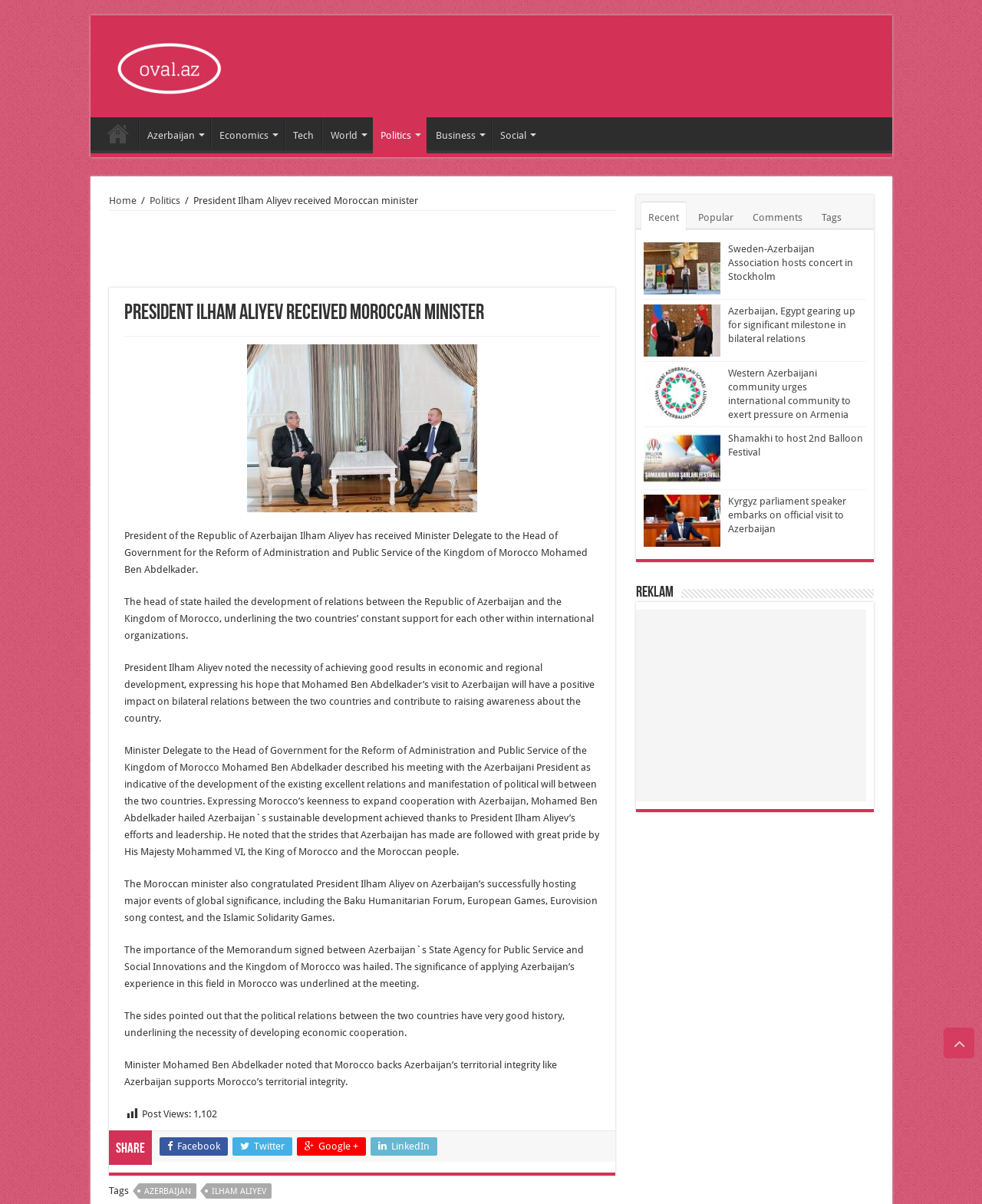Bounding box coordinates are specified in the format (top-left x, top-left y, bottom-right x, bottom-right y). All values are floating point numbers bounded between 0 and 1. Please provide the bounding box coordinate of the region this sentence describes: Comments

[0.759, 0.168, 0.824, 0.191]